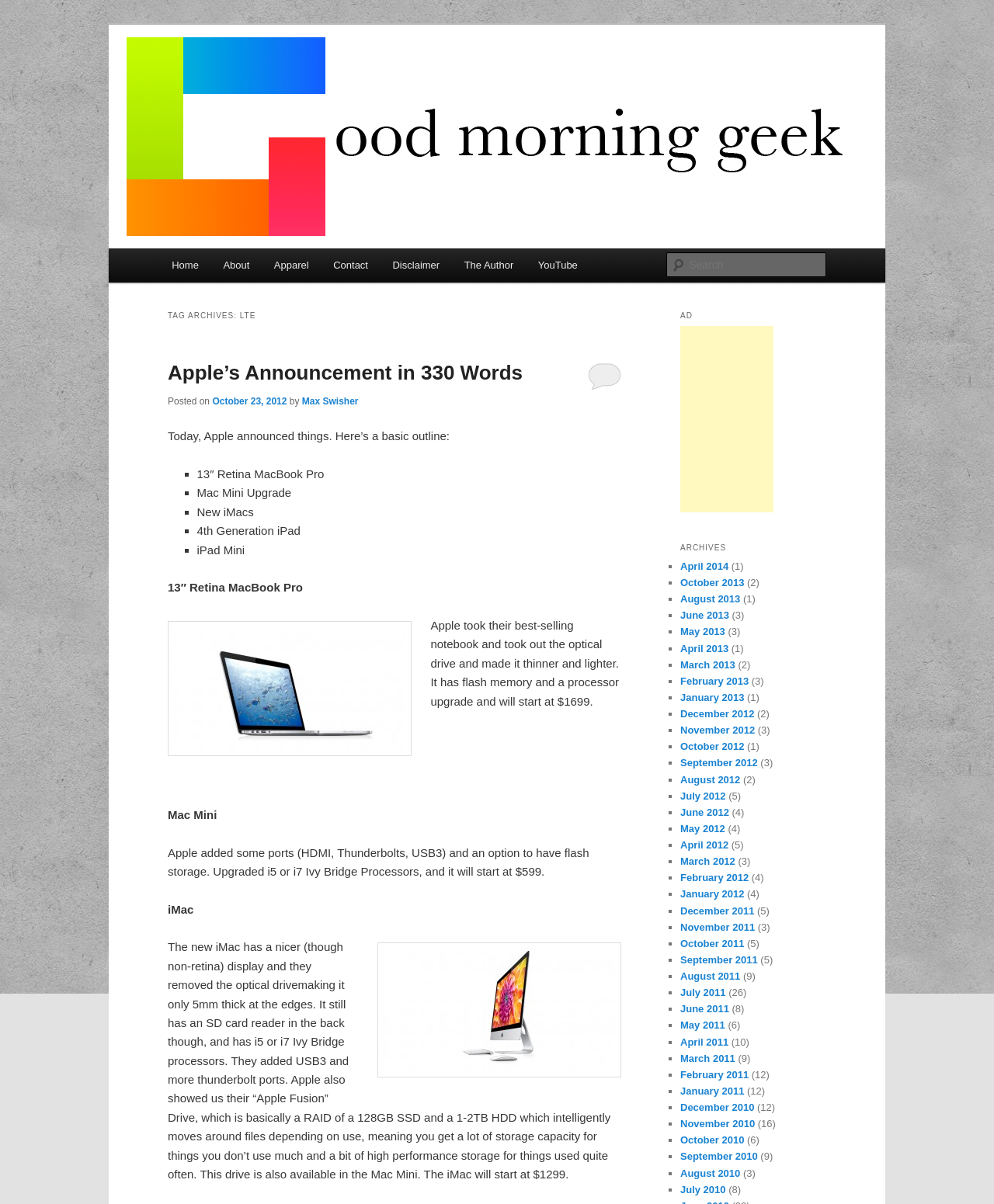Provide the bounding box coordinates, formatted as (top-left x, top-left y, bottom-right x, bottom-right y), with all values being floating point numbers between 0 and 1. Identify the bounding box of the UI element that matches the description: Apple’s Announcement in 330 Words

[0.169, 0.3, 0.526, 0.319]